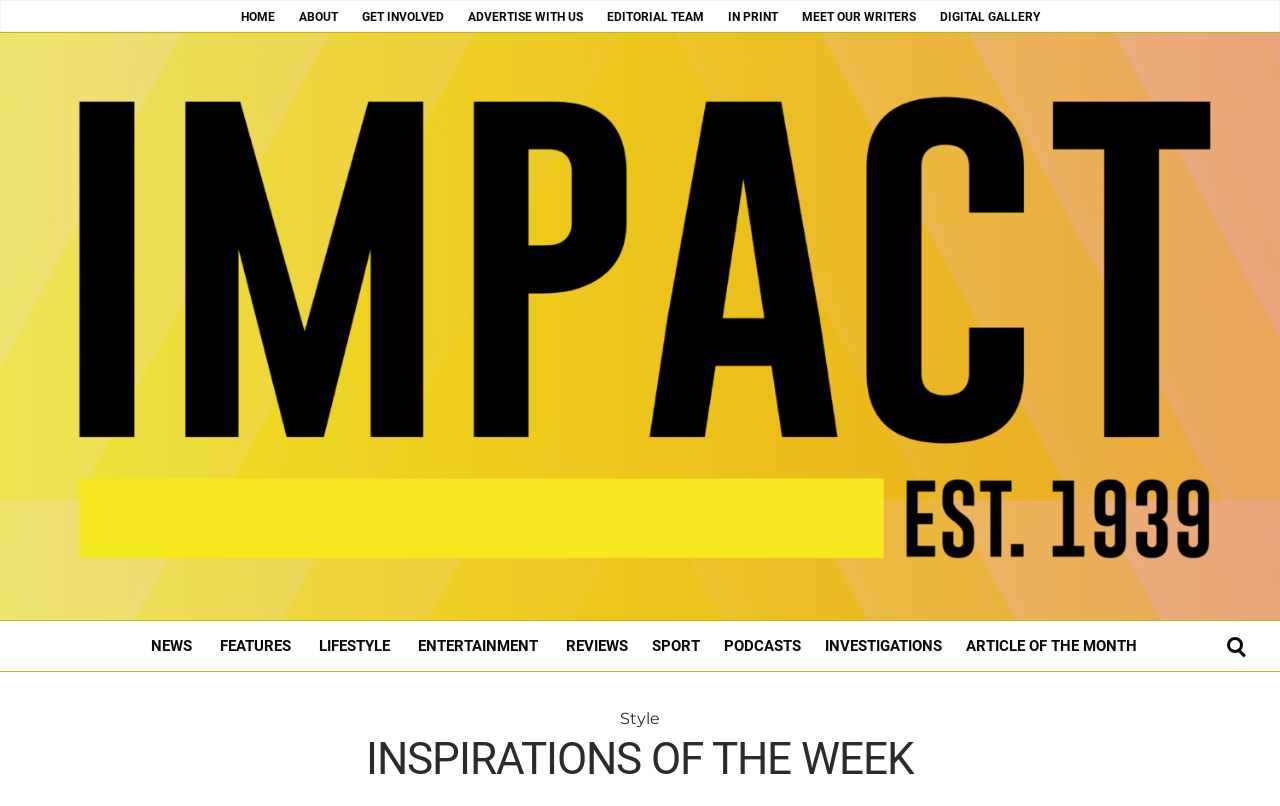Utilize the details in the image to give a detailed response to the question: What is the name of the magazine?

The name of the magazine can be found in the top-left corner of the webpage, where it is written in bold font as 'Impact Magazine'.